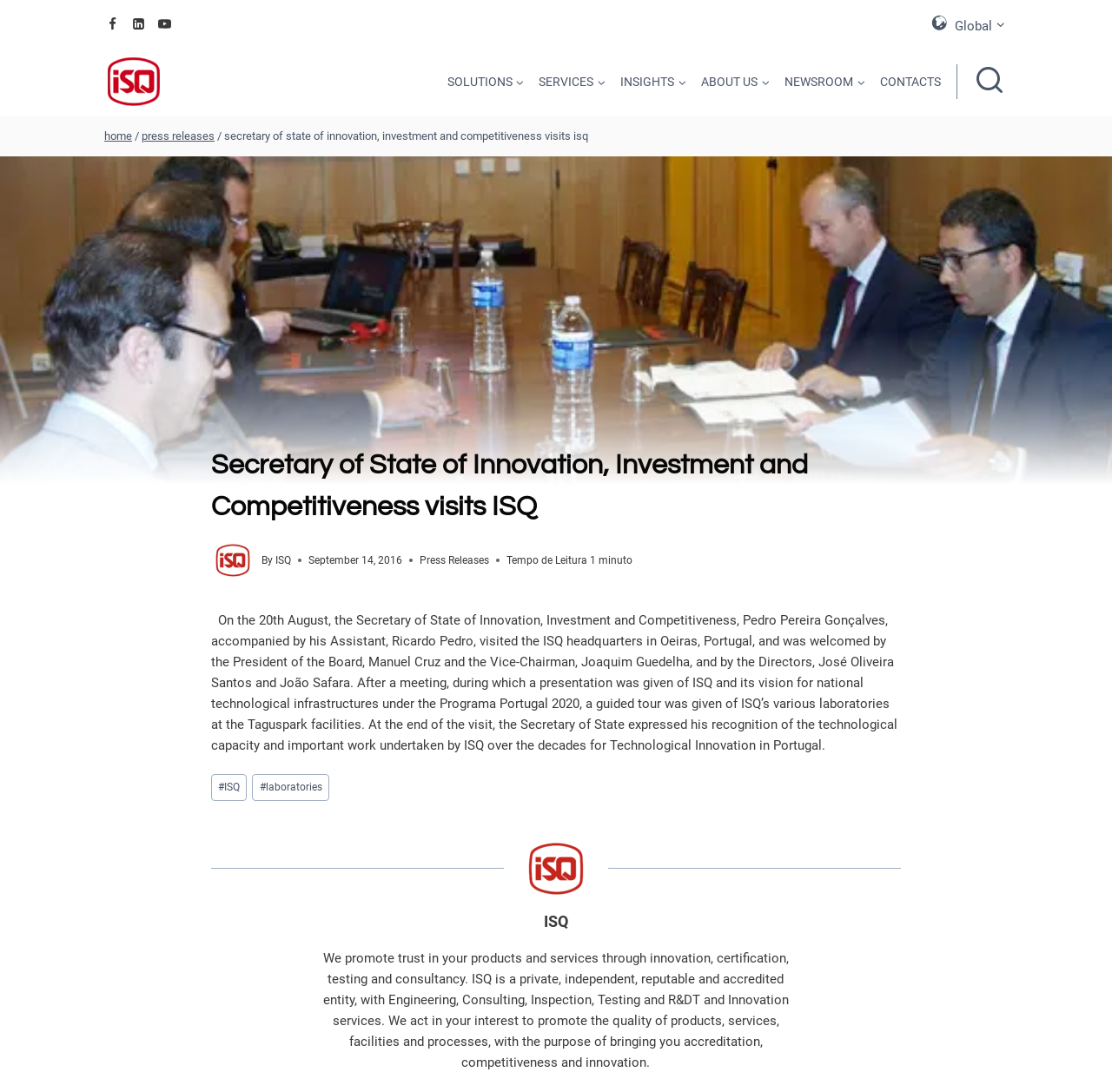Identify the bounding box of the UI element described as follows: "alt="ISQ Group"". Provide the coordinates as four float numbers in the range of 0 to 1 [left, top, right, bottom].

[0.089, 0.043, 0.152, 0.107]